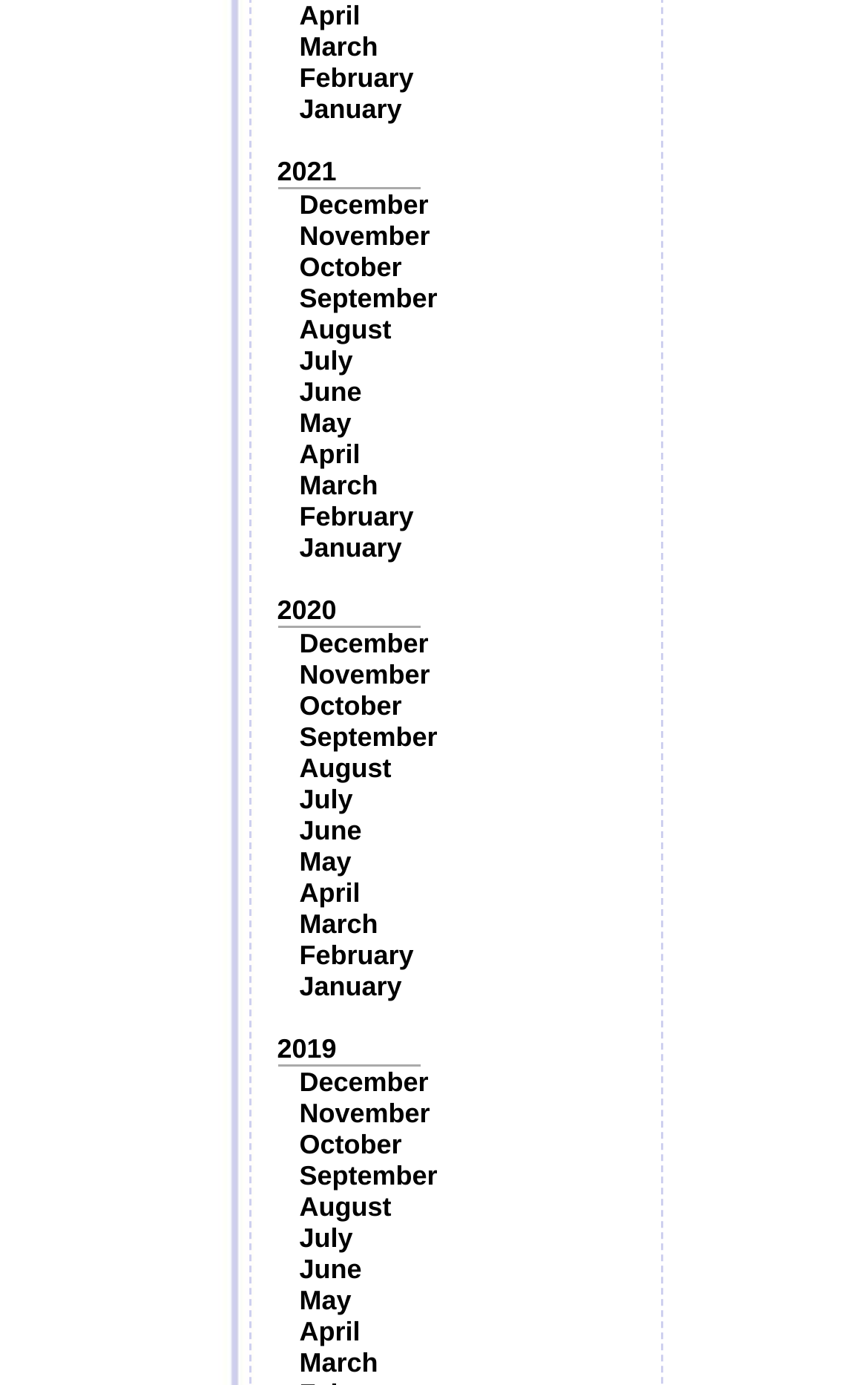Please identify the bounding box coordinates of the clickable area that will fulfill the following instruction: "View March". The coordinates should be in the format of four float numbers between 0 and 1, i.e., [left, top, right, bottom].

[0.345, 0.339, 0.435, 0.362]